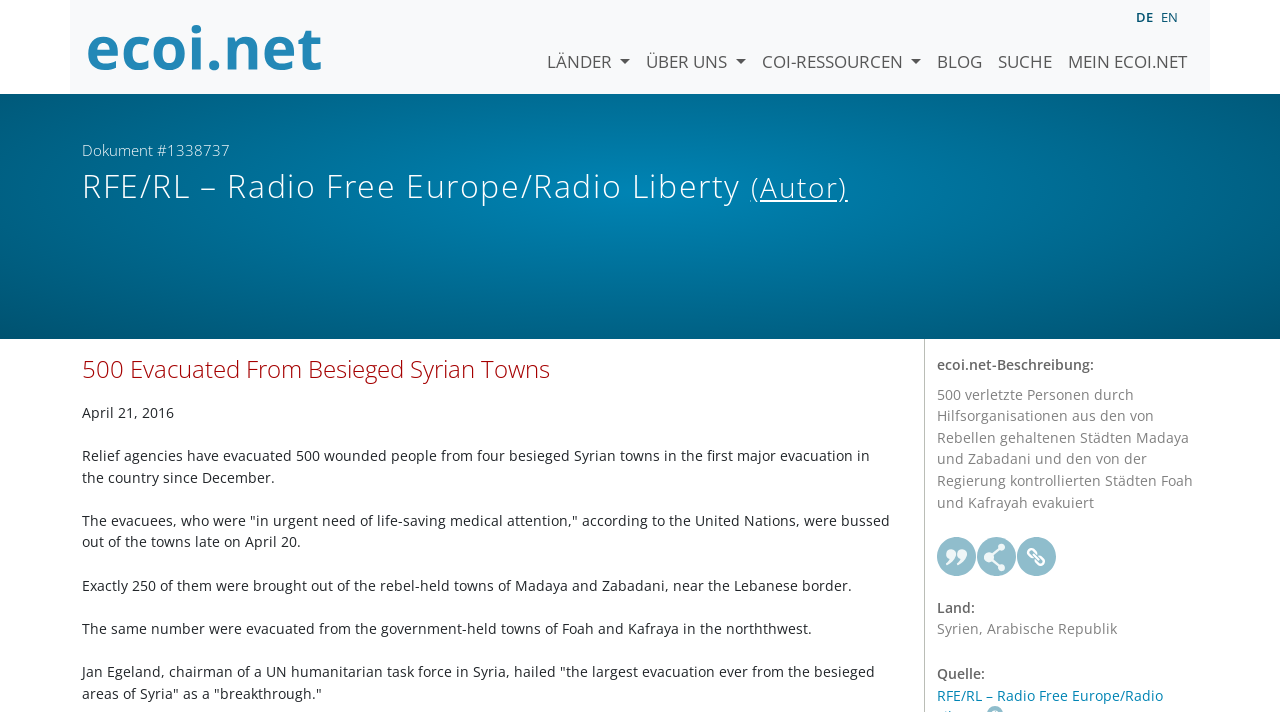Specify the bounding box coordinates of the element's area that should be clicked to execute the given instruction: "switch to English". The coordinates should be four float numbers between 0 and 1, i.e., [left, top, right, bottom].

[0.901, 0.011, 0.927, 0.037]